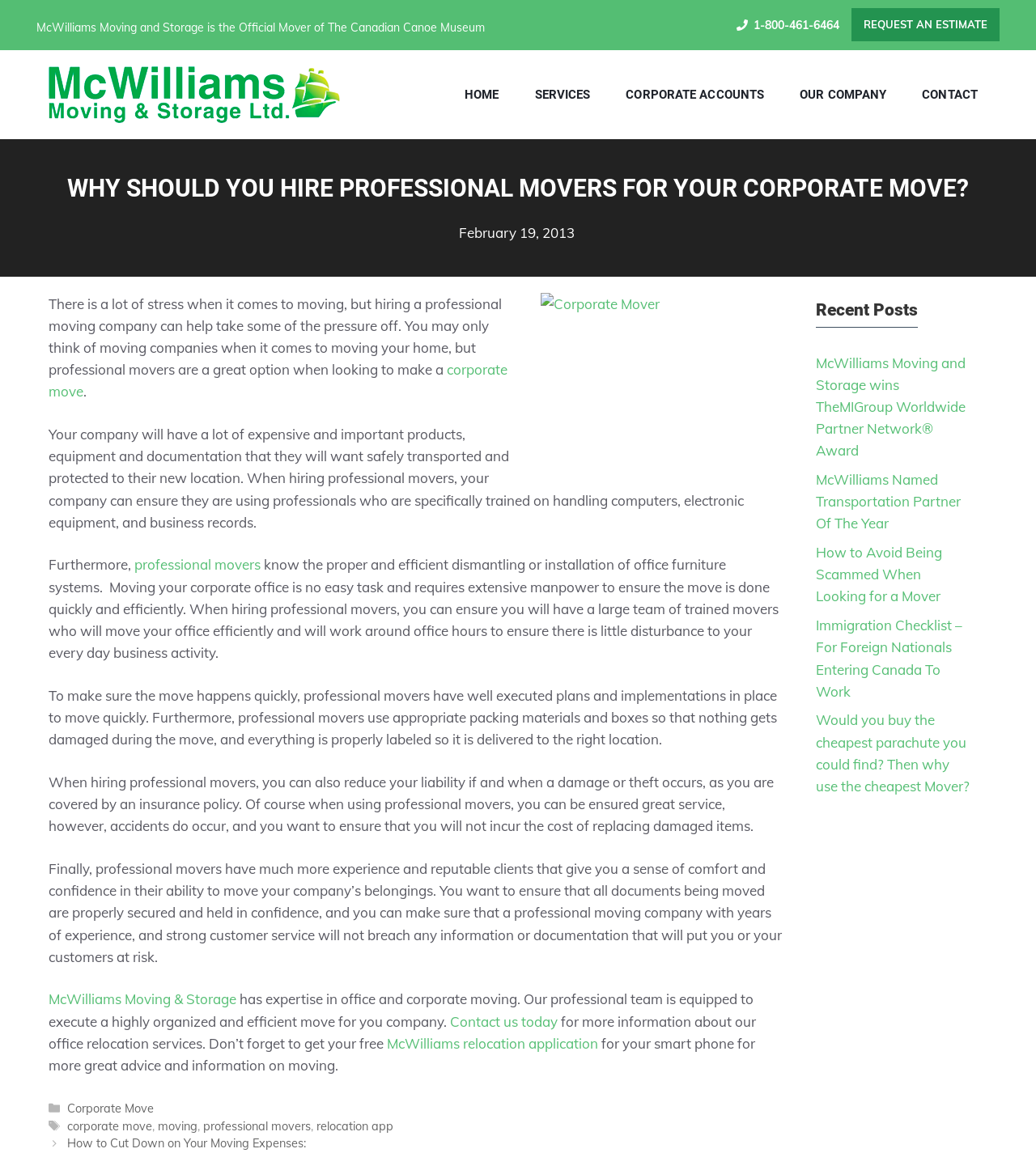Can you specify the bounding box coordinates of the area that needs to be clicked to fulfill the following instruction: "Call the phone number"?

[0.699, 0.007, 0.822, 0.036]